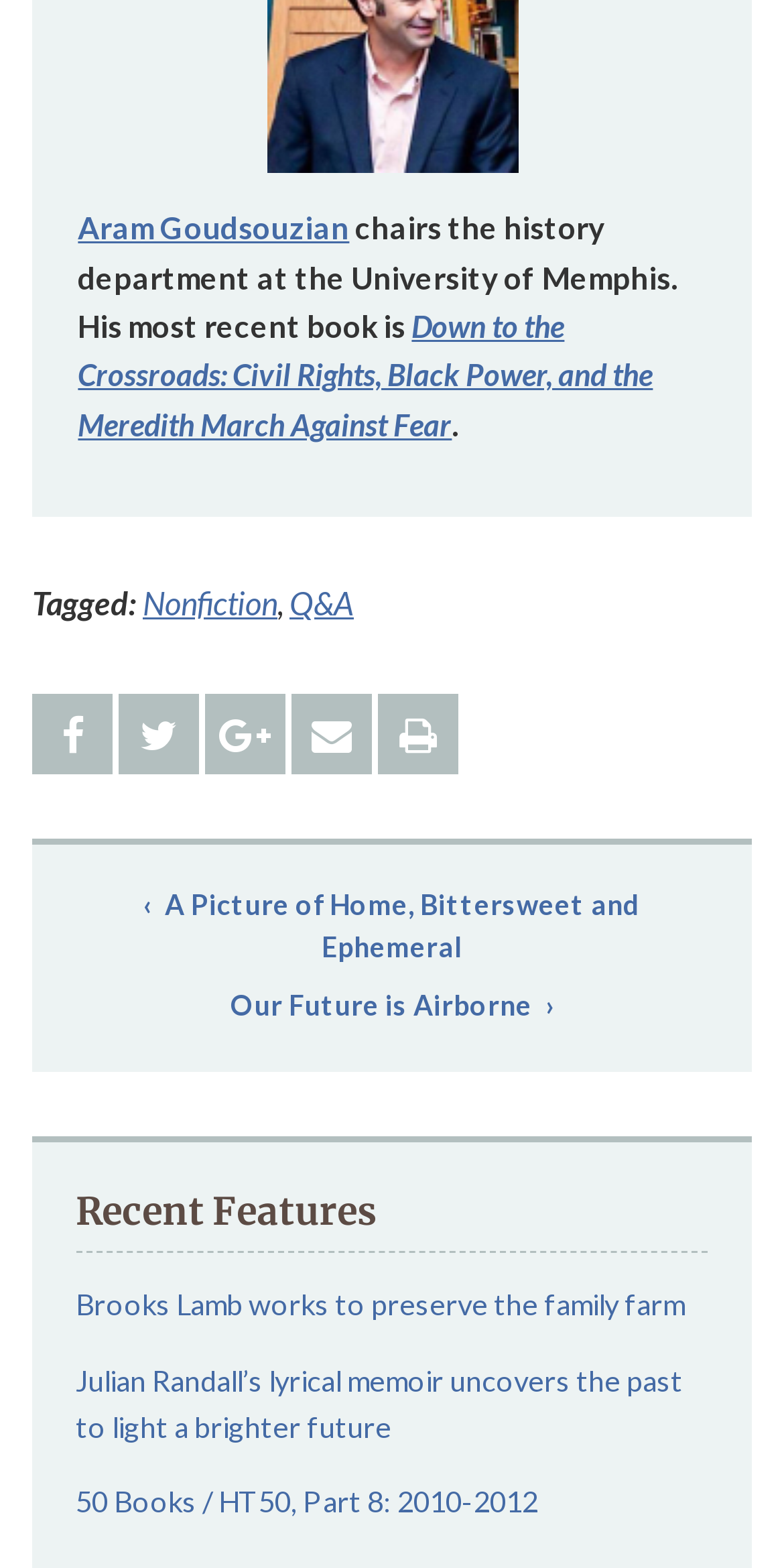Please reply to the following question using a single word or phrase: 
Who is the author of the book?

Aram Goudsouzian